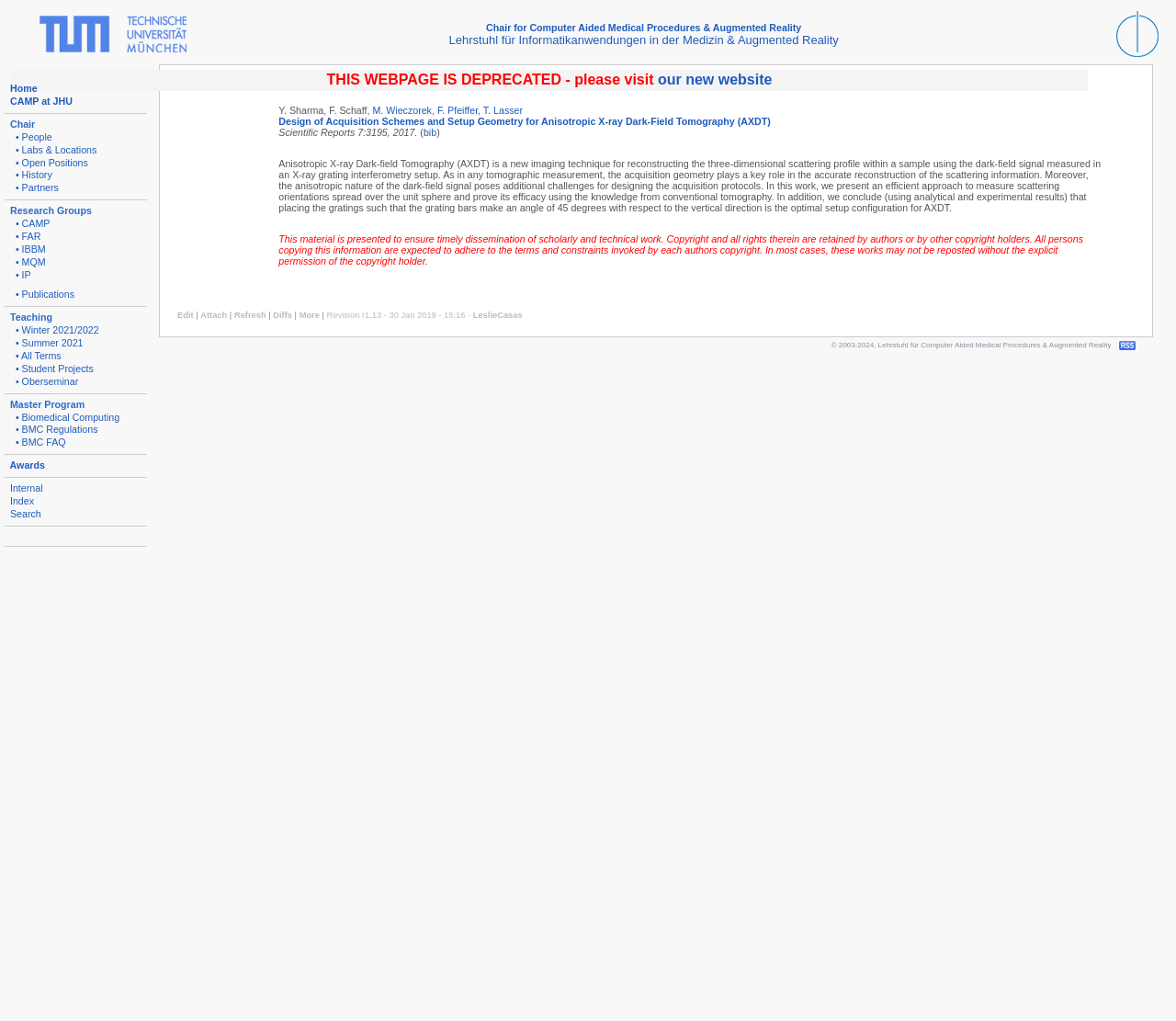Calculate the bounding box coordinates for the UI element based on the following description: "F. Pfeiffer". Ensure the coordinates are four float numbers between 0 and 1, i.e., [left, top, right, bottom].

[0.372, 0.102, 0.406, 0.113]